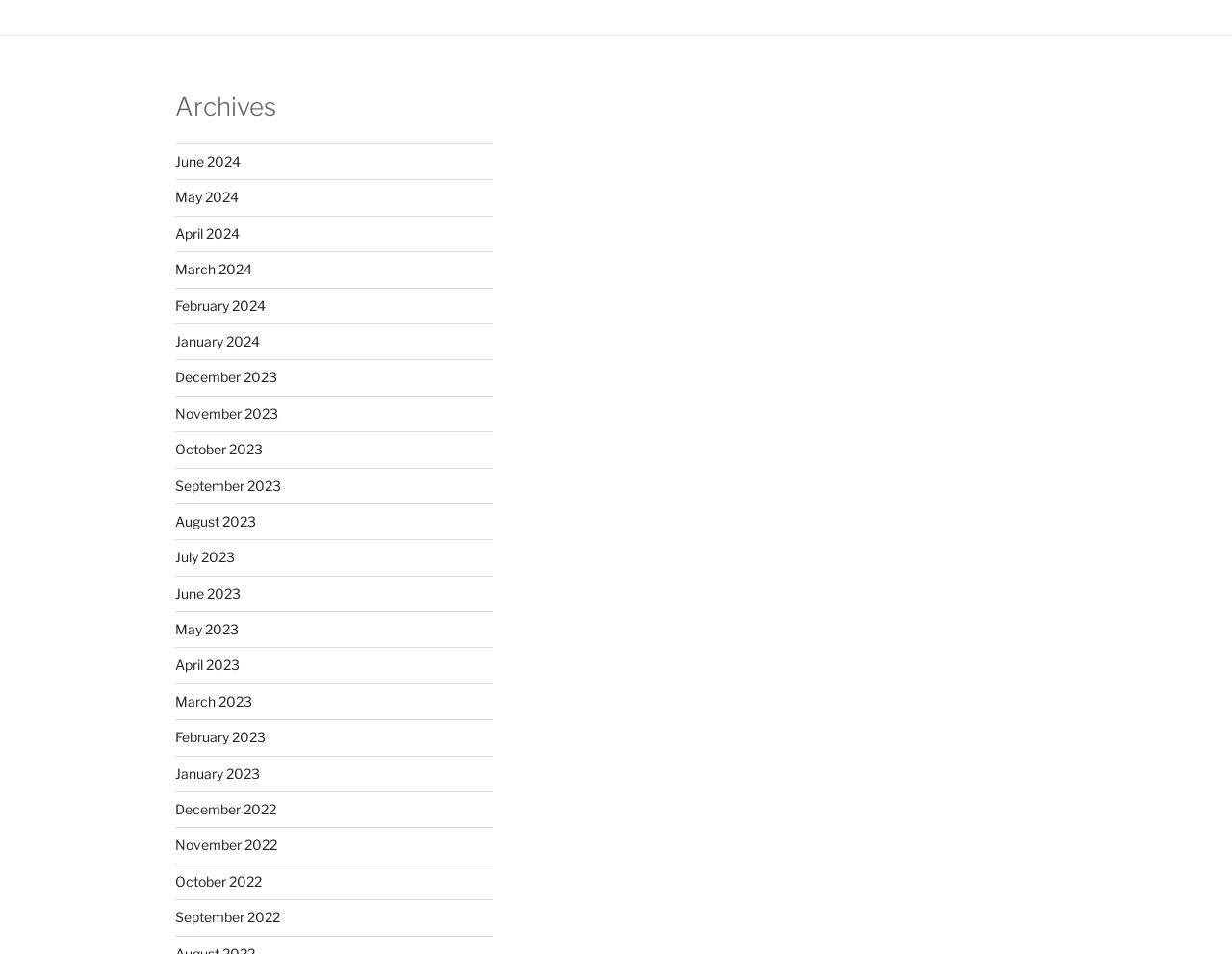Utilize the details in the image to give a detailed response to the question: How many months are listed on the webpage?

The webpage has 24 link elements, each representing a month from June 2024 to September 2022, indicating that there are 24 months listed on the webpage.